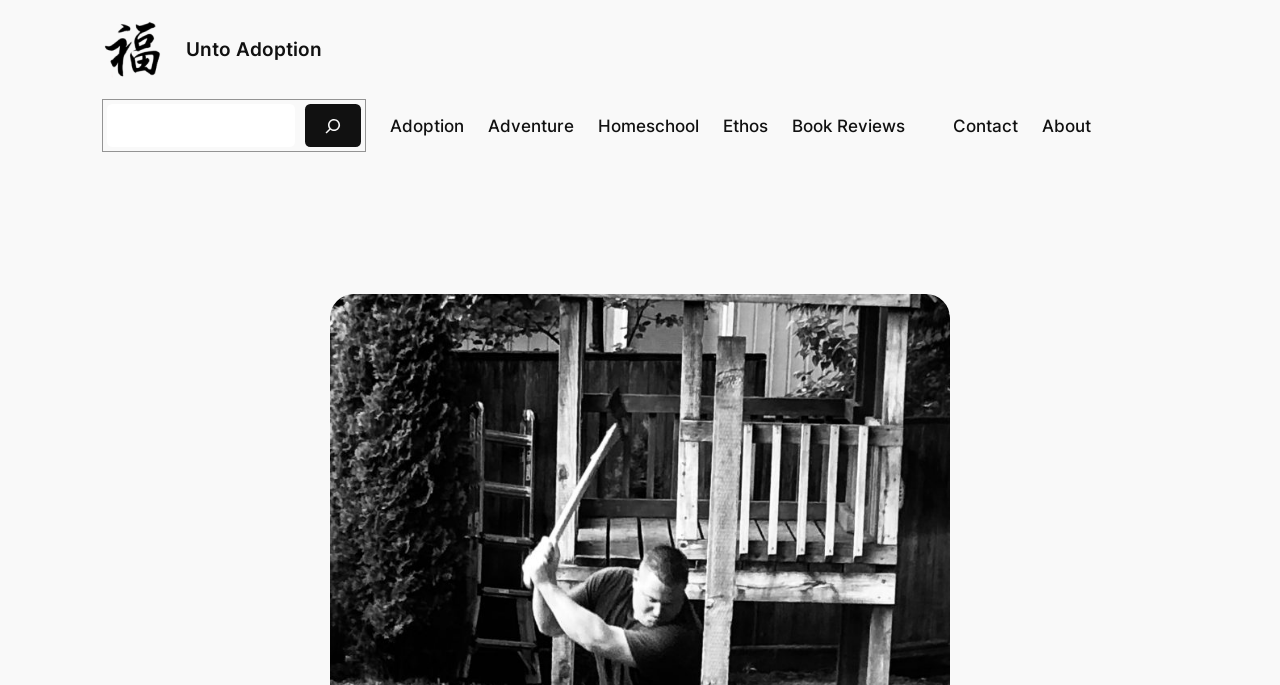Please determine the bounding box coordinates of the element's region to click in order to carry out the following instruction: "search for something". The coordinates should be four float numbers between 0 and 1, i.e., [left, top, right, bottom].

[0.08, 0.145, 0.286, 0.222]